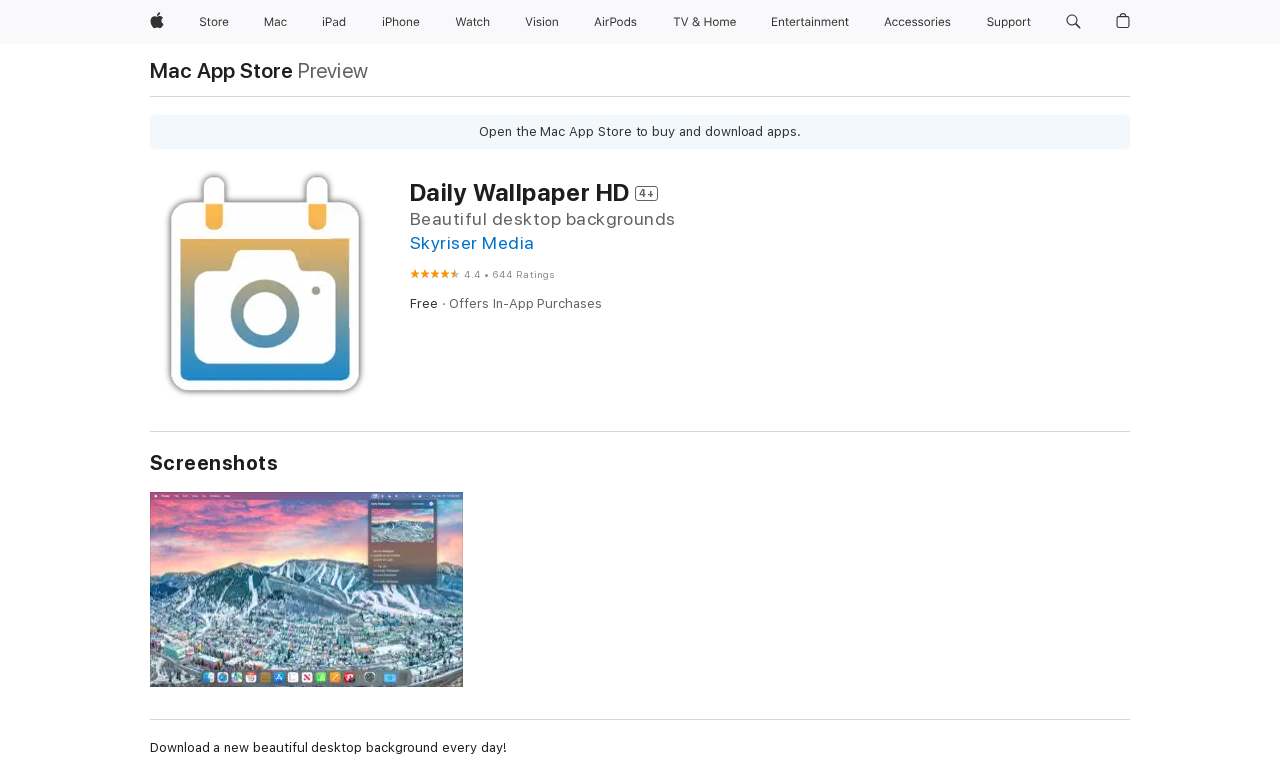Locate the bounding box of the UI element defined by this description: "aria-label="TV and Home menu"". The coordinates should be given as four float numbers between 0 and 1, formatted as [left, top, right, bottom].

[0.57, 0.0, 0.588, 0.057]